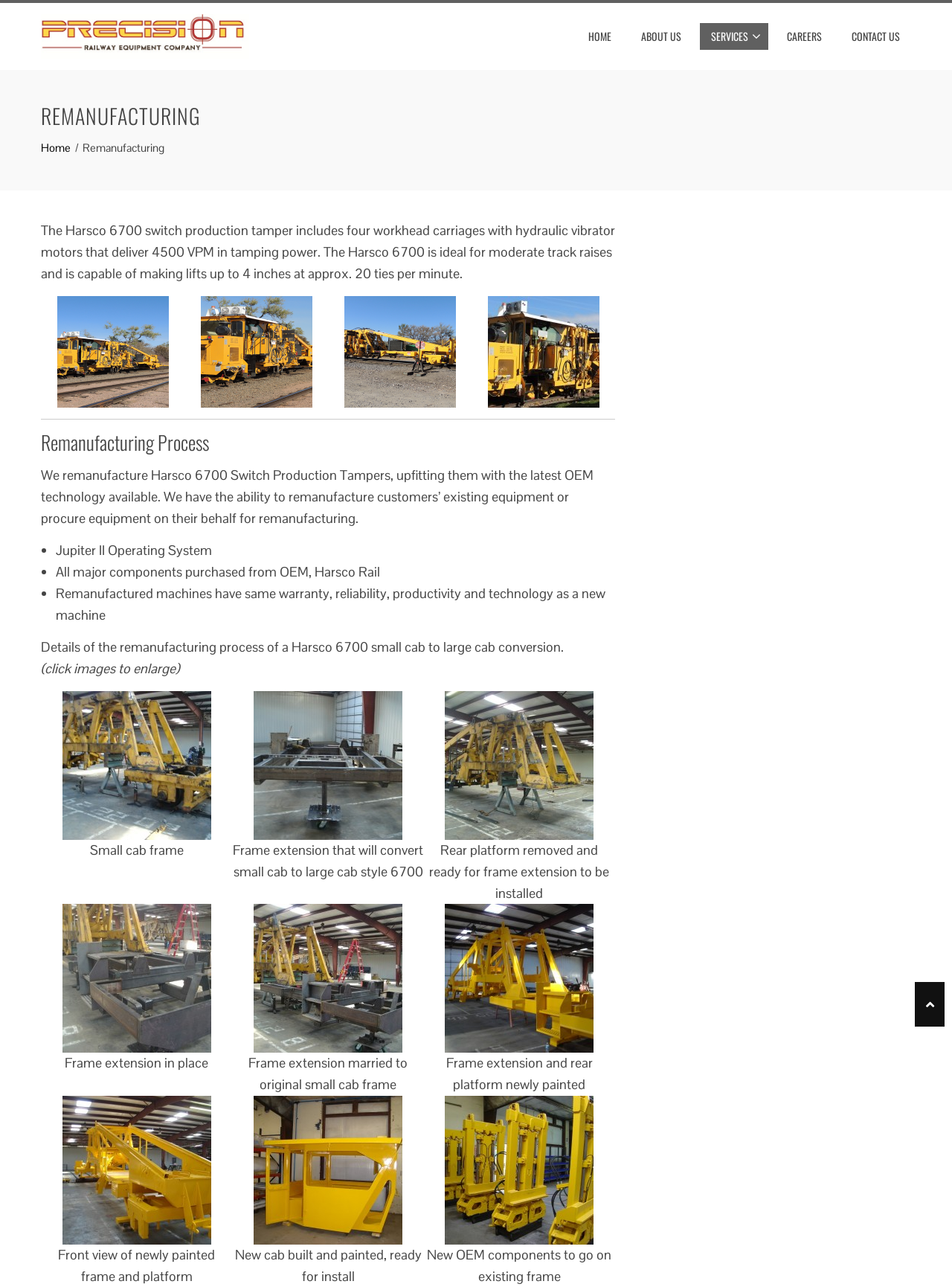Please identify the bounding box coordinates of the region to click in order to complete the task: "Click the 'SERVICES' link". The coordinates must be four float numbers between 0 and 1, specified as [left, top, right, bottom].

[0.735, 0.018, 0.807, 0.039]